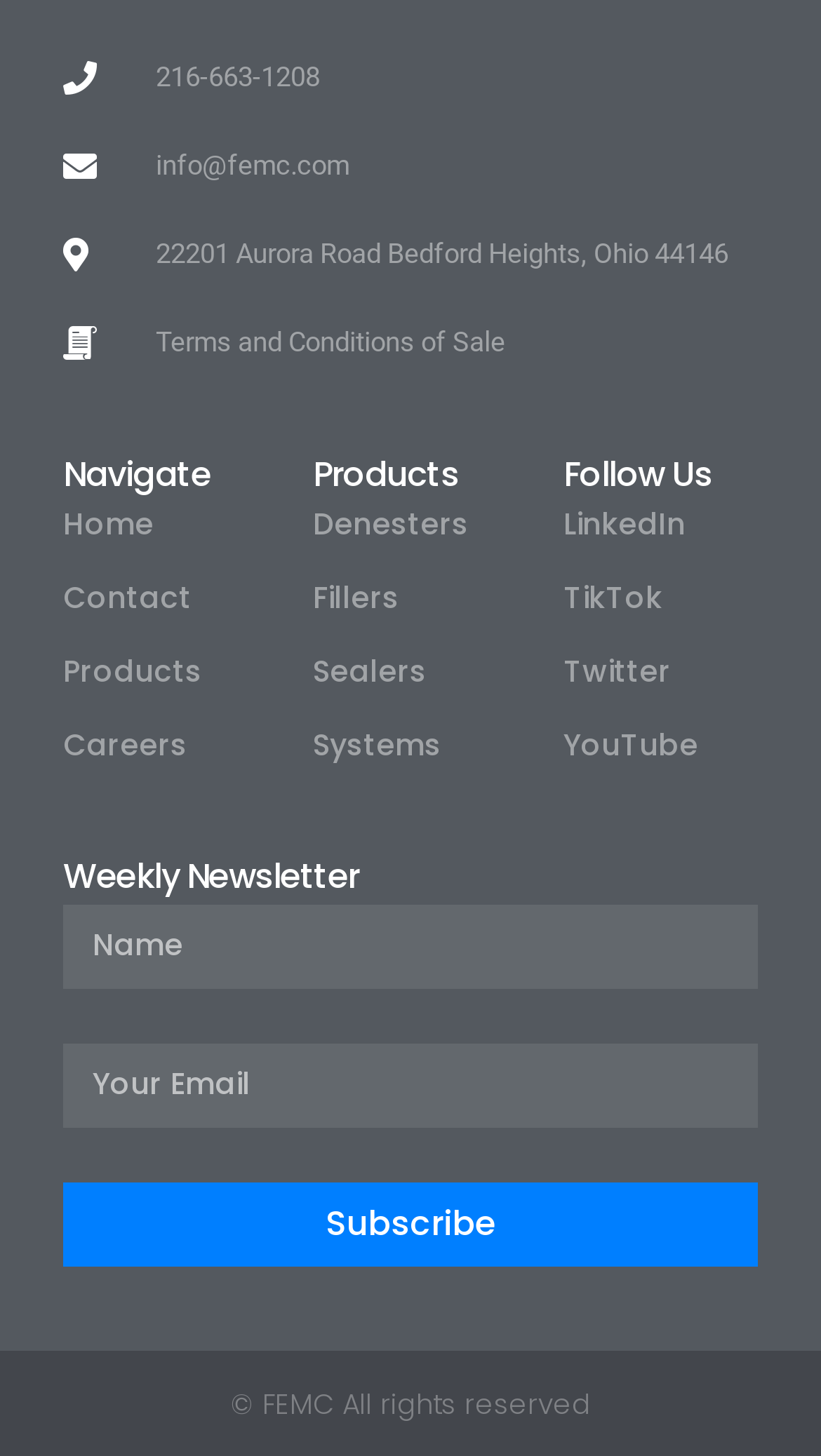Kindly determine the bounding box coordinates for the clickable area to achieve the given instruction: "Subscribe to the weekly newsletter".

[0.077, 0.812, 0.923, 0.87]